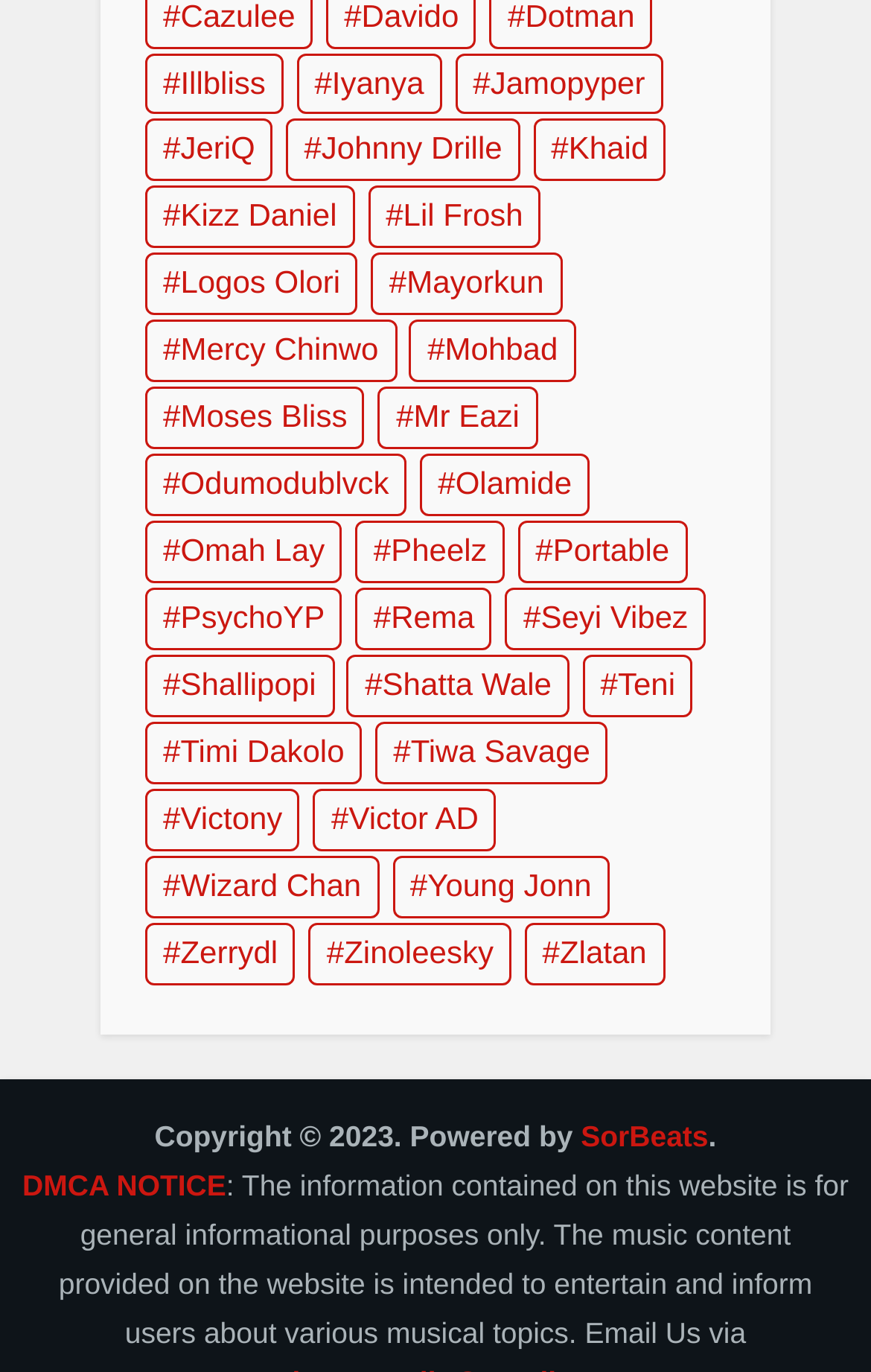Please locate the bounding box coordinates of the element's region that needs to be clicked to follow the instruction: "Go to Rema's page". The bounding box coordinates should be provided as four float numbers between 0 and 1, i.e., [left, top, right, bottom].

[0.408, 0.429, 0.565, 0.474]